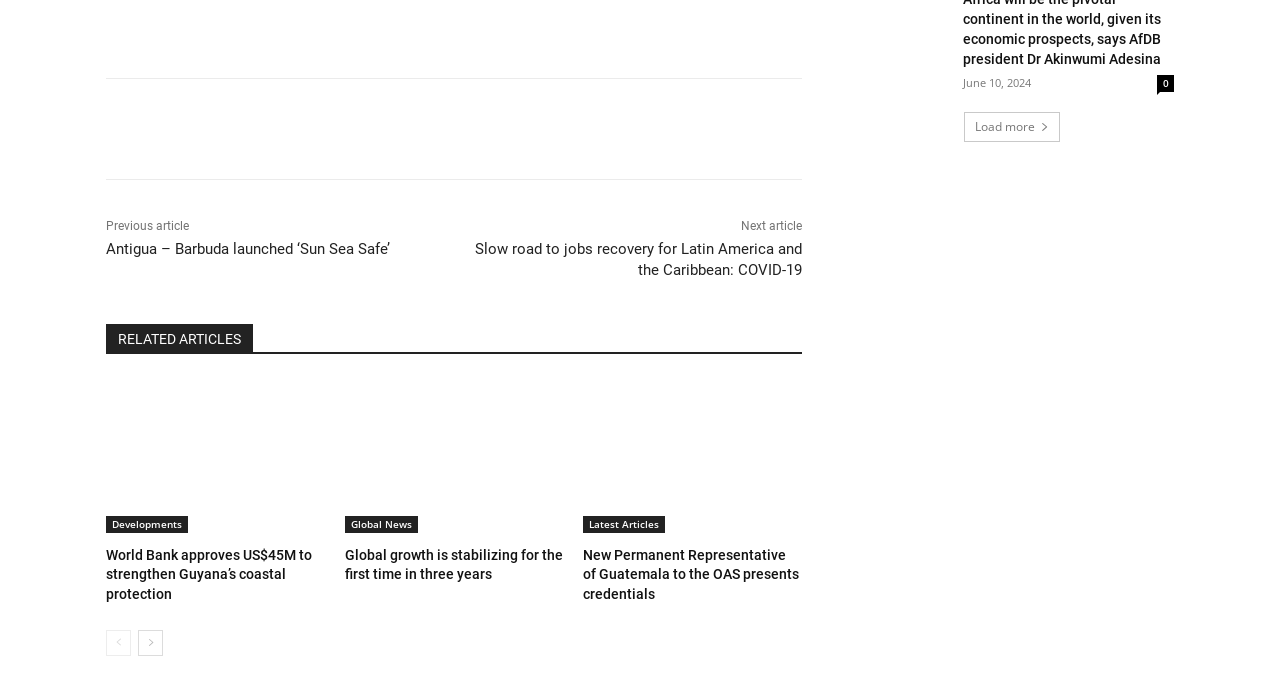Could you provide the bounding box coordinates for the portion of the screen to click to complete this instruction: "Read the article about Antigua and Barbuda"?

[0.083, 0.353, 0.305, 0.38]